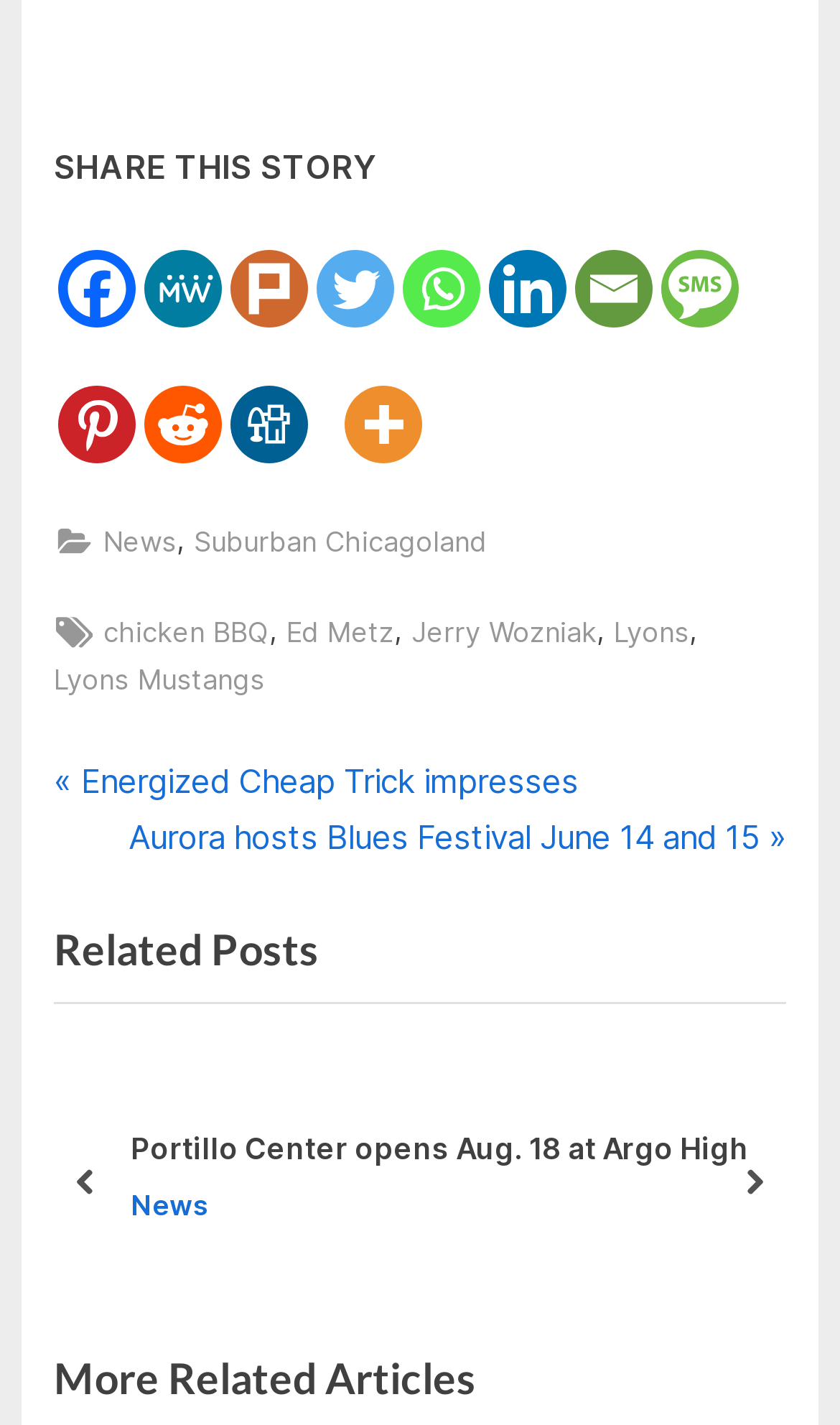Find the bounding box of the web element that fits this description: "prev".

[0.064, 0.75, 0.141, 0.908]